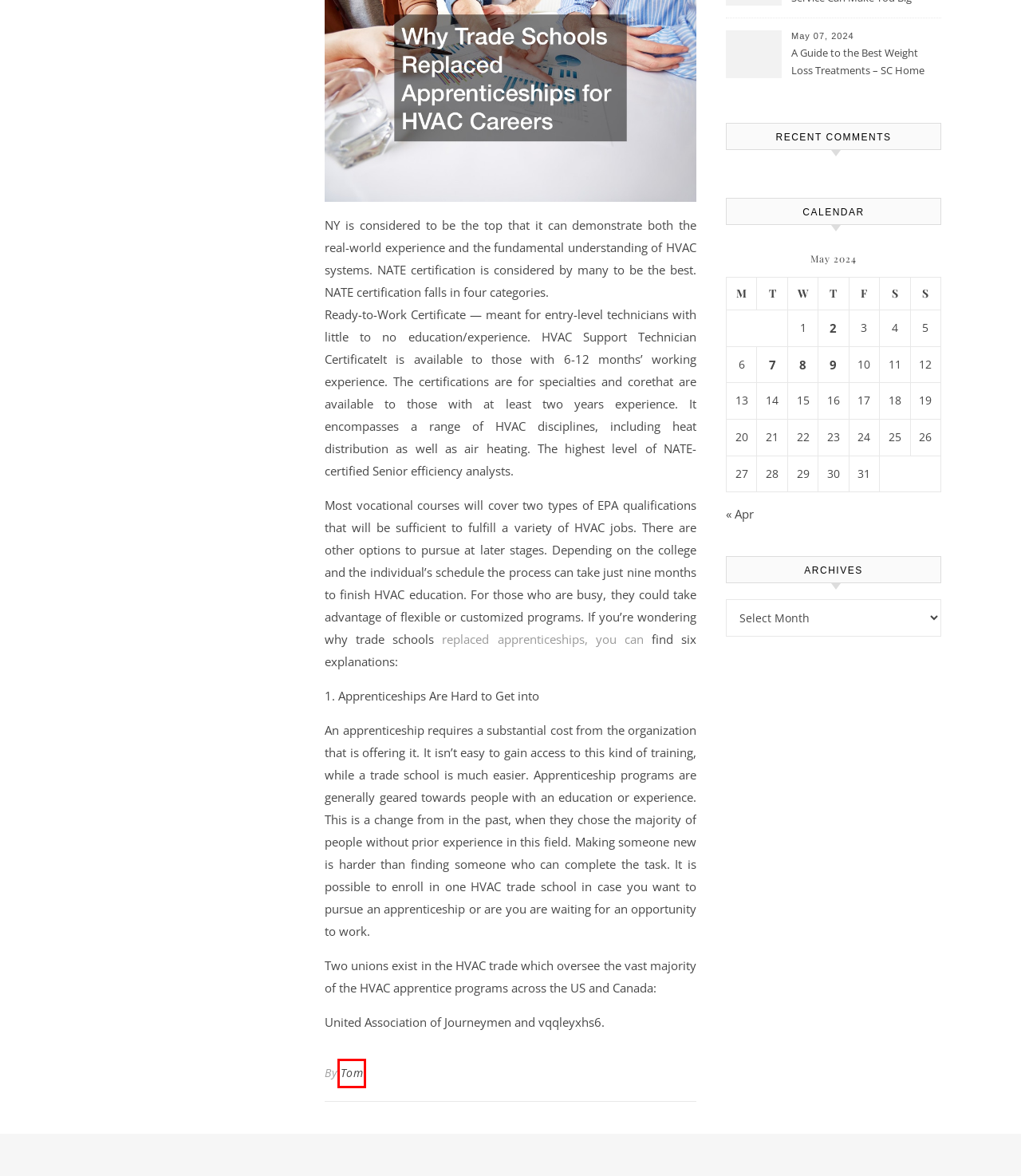Review the screenshot of a webpage that includes a red bounding box. Choose the webpage description that best matches the new webpage displayed after clicking the element within the bounding box. Here are the candidates:
A. Why Trade Schools Replaced Apprenticeships for HVAC Careers - Cost of College Education
B. A Guide to the Best Weight Loss Treatments - SC Home Health - Downtown Rochester Restaurants
C. May 2, 2024 - Downtown Rochester Restaurants
D. May 7, 2024 - Downtown Rochester Restaurants
E. May 9, 2024 - Downtown Rochester Restaurants
F. Tom, Author at Downtown Rochester Restaurants
G. May 8, 2024 - Downtown Rochester Restaurants
H. April 2024 - Downtown Rochester Restaurants

F